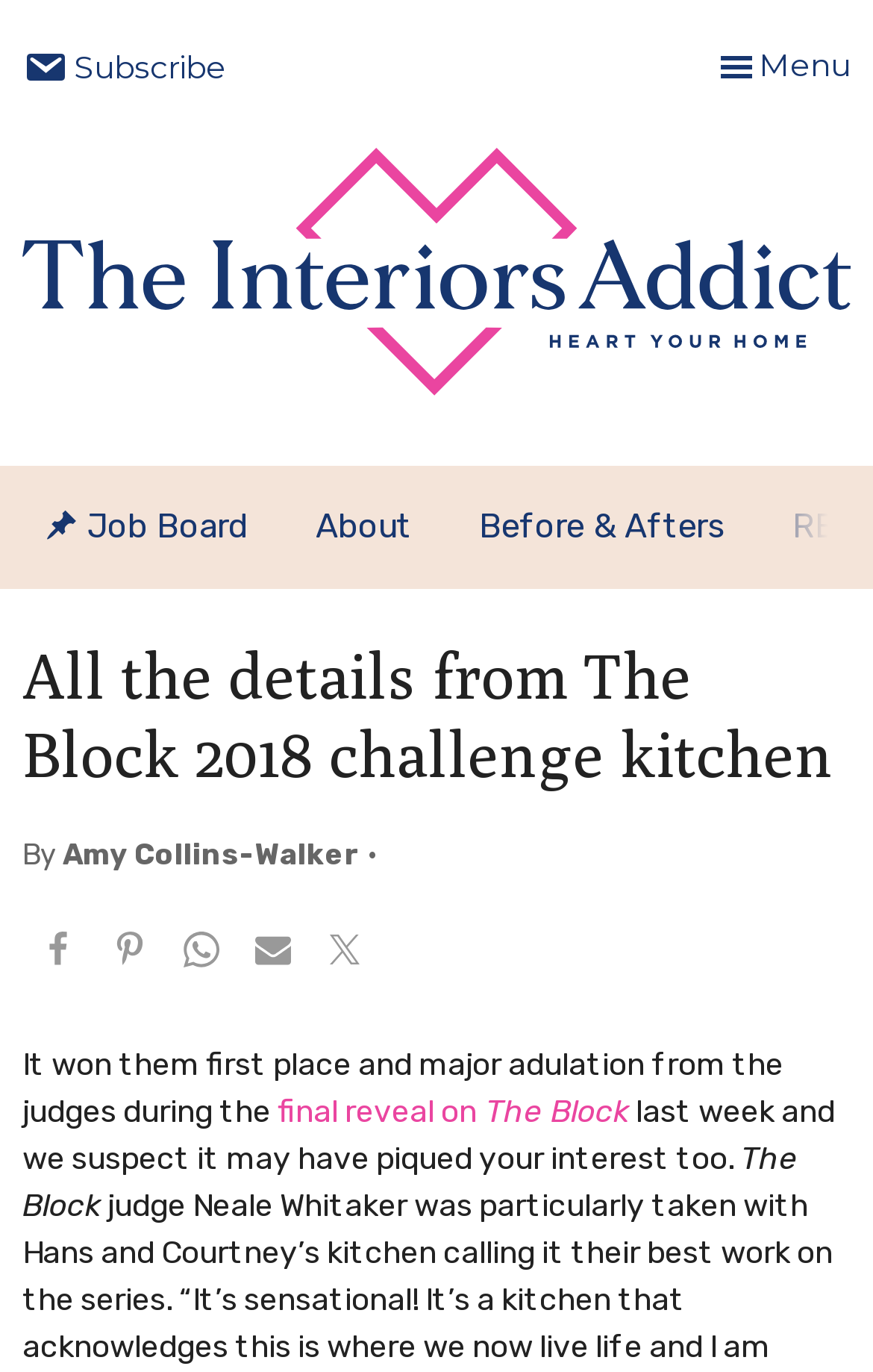Locate the bounding box of the UI element based on this description: "Pin". Provide four float numbers between 0 and 1 as [left, top, right, bottom].

[0.108, 0.672, 0.19, 0.724]